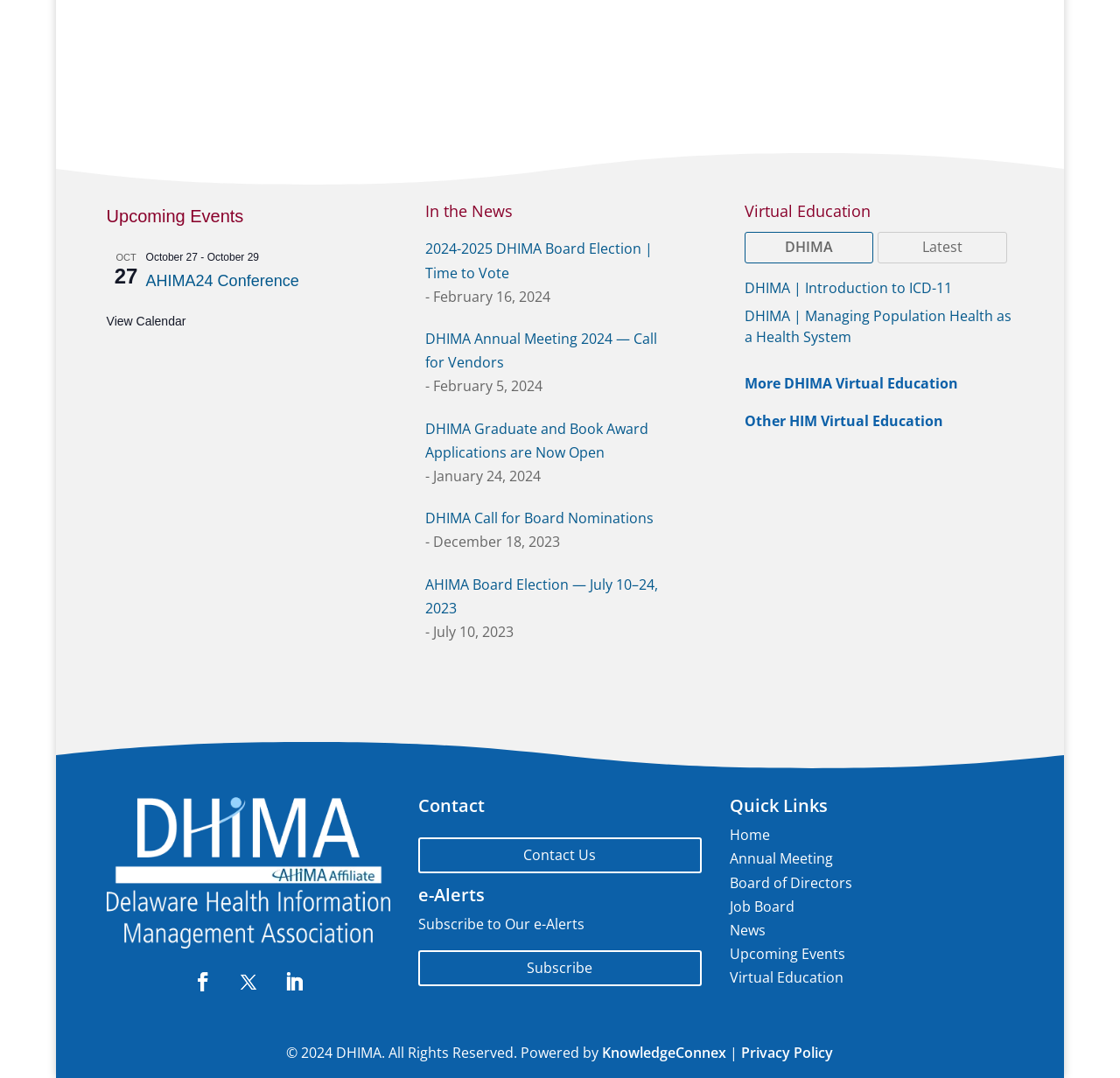Please find the bounding box coordinates of the clickable region needed to complete the following instruction: "Read about AHIMA24 Conference". The bounding box coordinates must consist of four float numbers between 0 and 1, i.e., [left, top, right, bottom].

[0.13, 0.249, 0.312, 0.273]